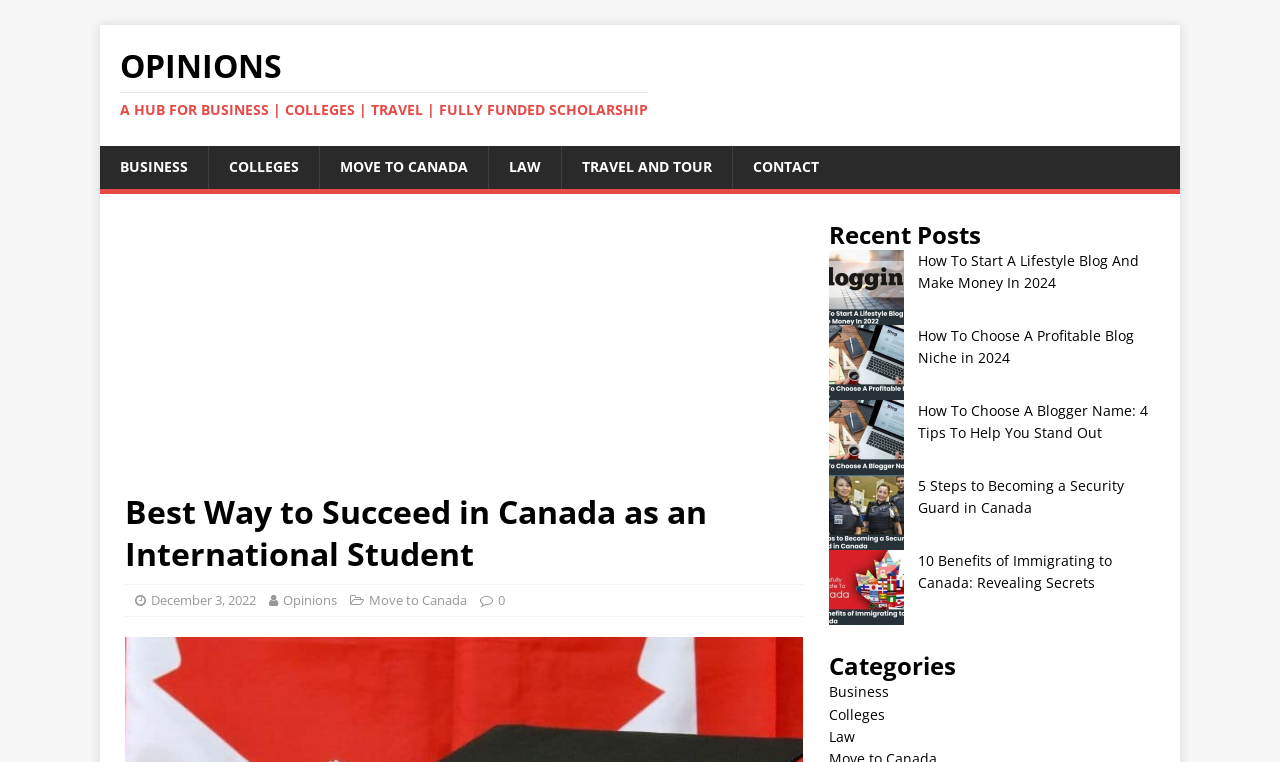Please provide a comprehensive response to the question based on the details in the image: What is the name of the website?

I determined the name of the website by looking at the heading element with the text 'OPINIONS' which is a prominent element on the webpage, indicating that it is the name of the website.